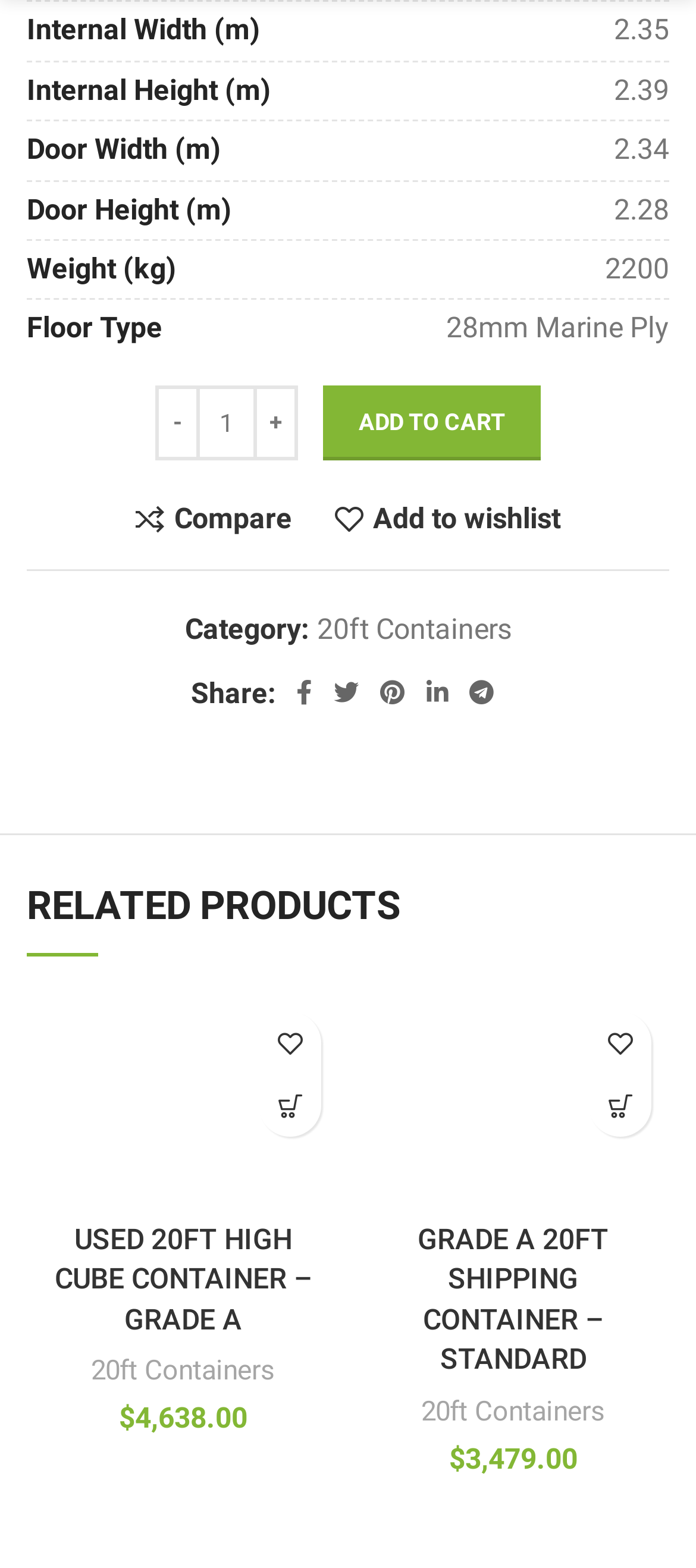Indicate the bounding box coordinates of the element that needs to be clicked to satisfy the following instruction: "Search for a product". The coordinates should be four float numbers between 0 and 1, i.e., [left, top, right, bottom].

[0.038, 0.0, 0.962, 0.08]